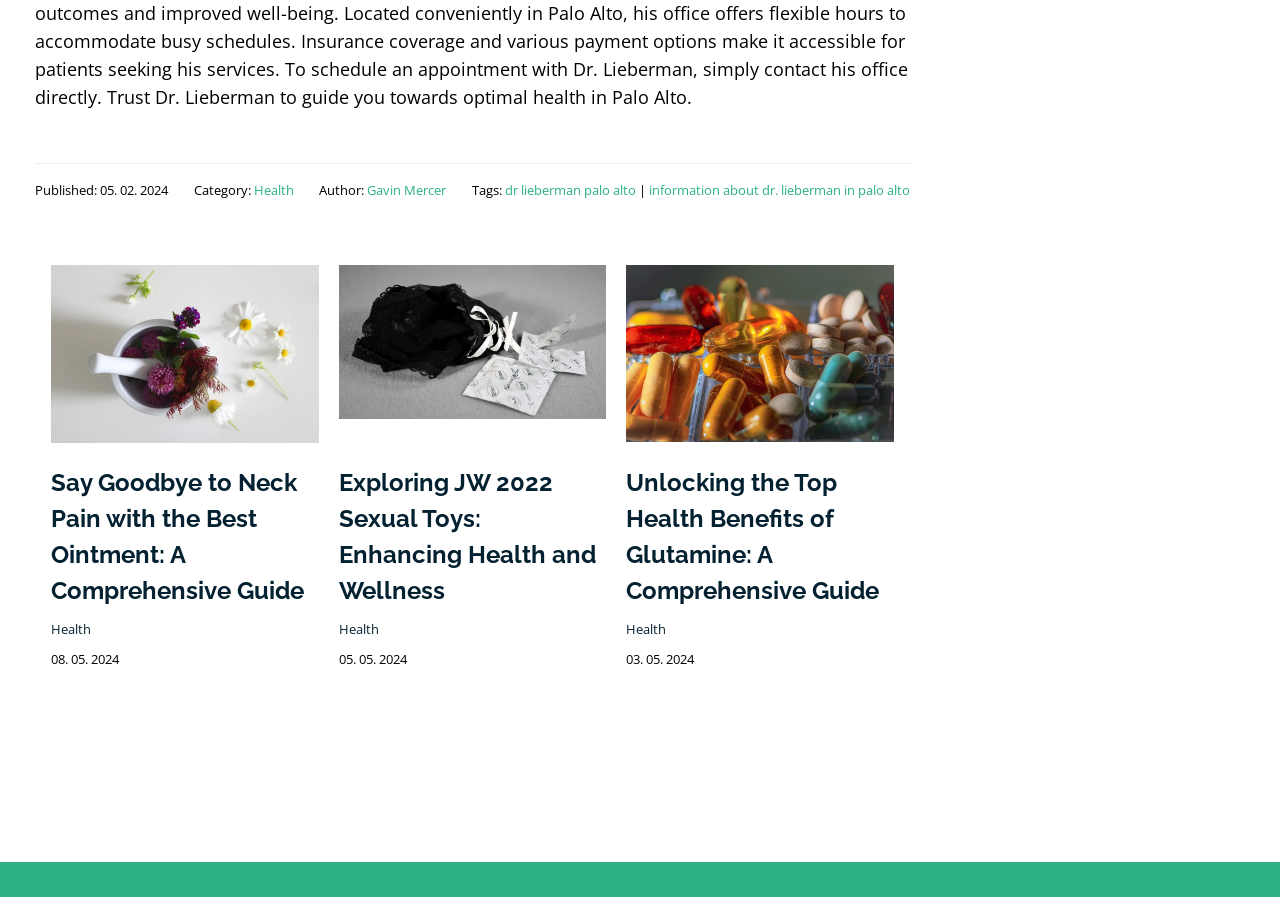What is the publication date of the third article?
Please look at the screenshot and answer using one word or phrase.

03. 05. 2024